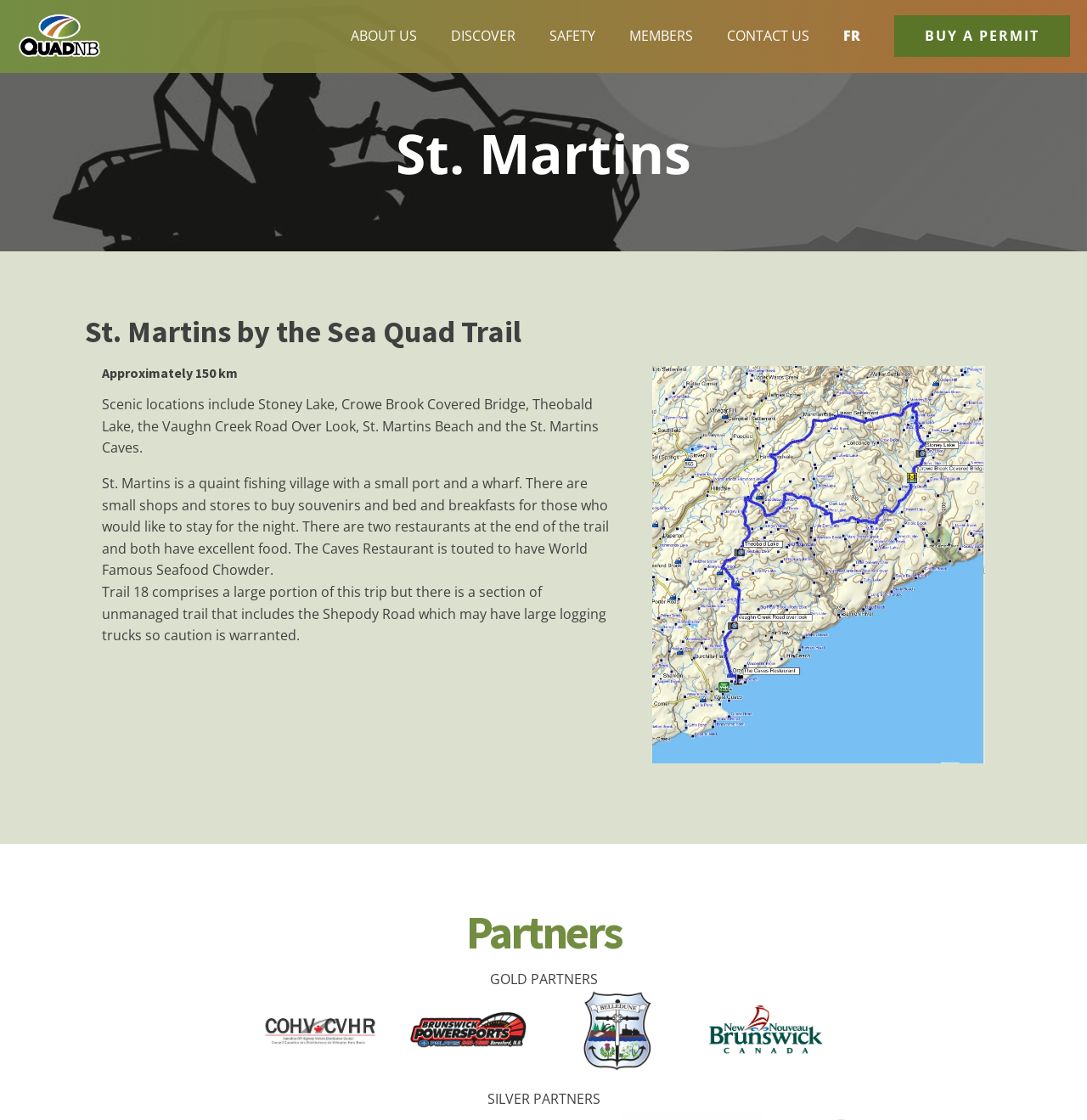What is the name of the lake mentioned in the scenic locations?
Respond with a short answer, either a single word or a phrase, based on the image.

Stoney Lake